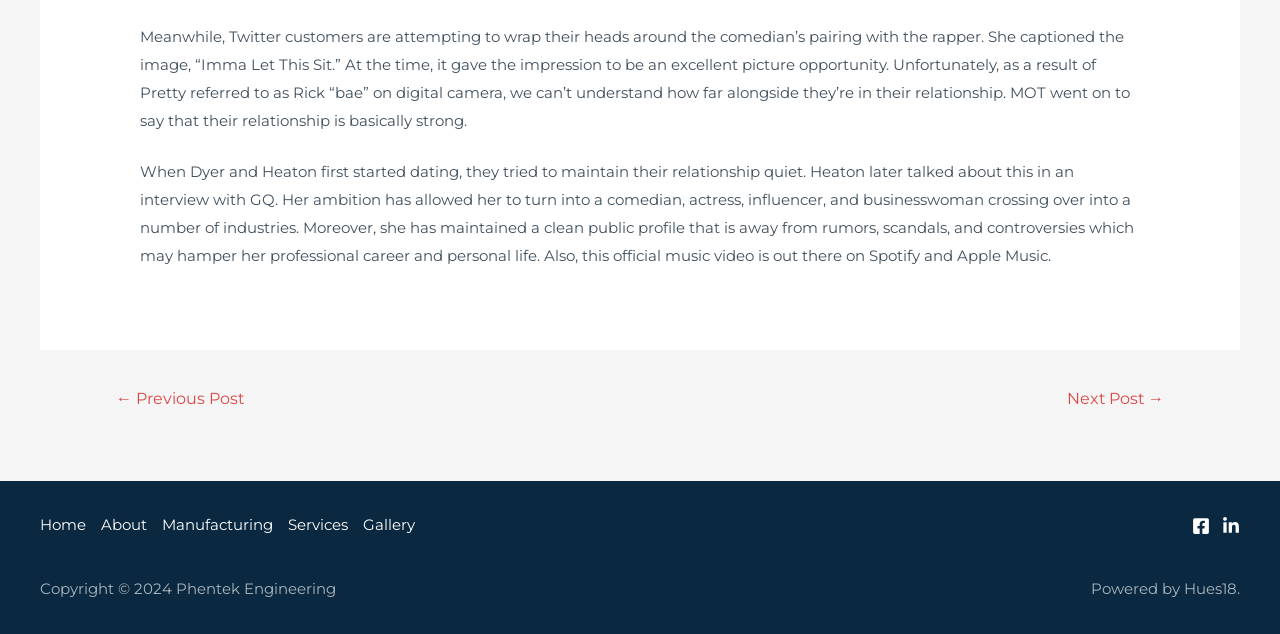What is the topic of the article?
Craft a detailed and extensive response to the question.

The topic of the article can be determined by reading the StaticText elements with IDs 118 and 119, which mention Dyer and Heaton's relationship and provide details about their pairing.